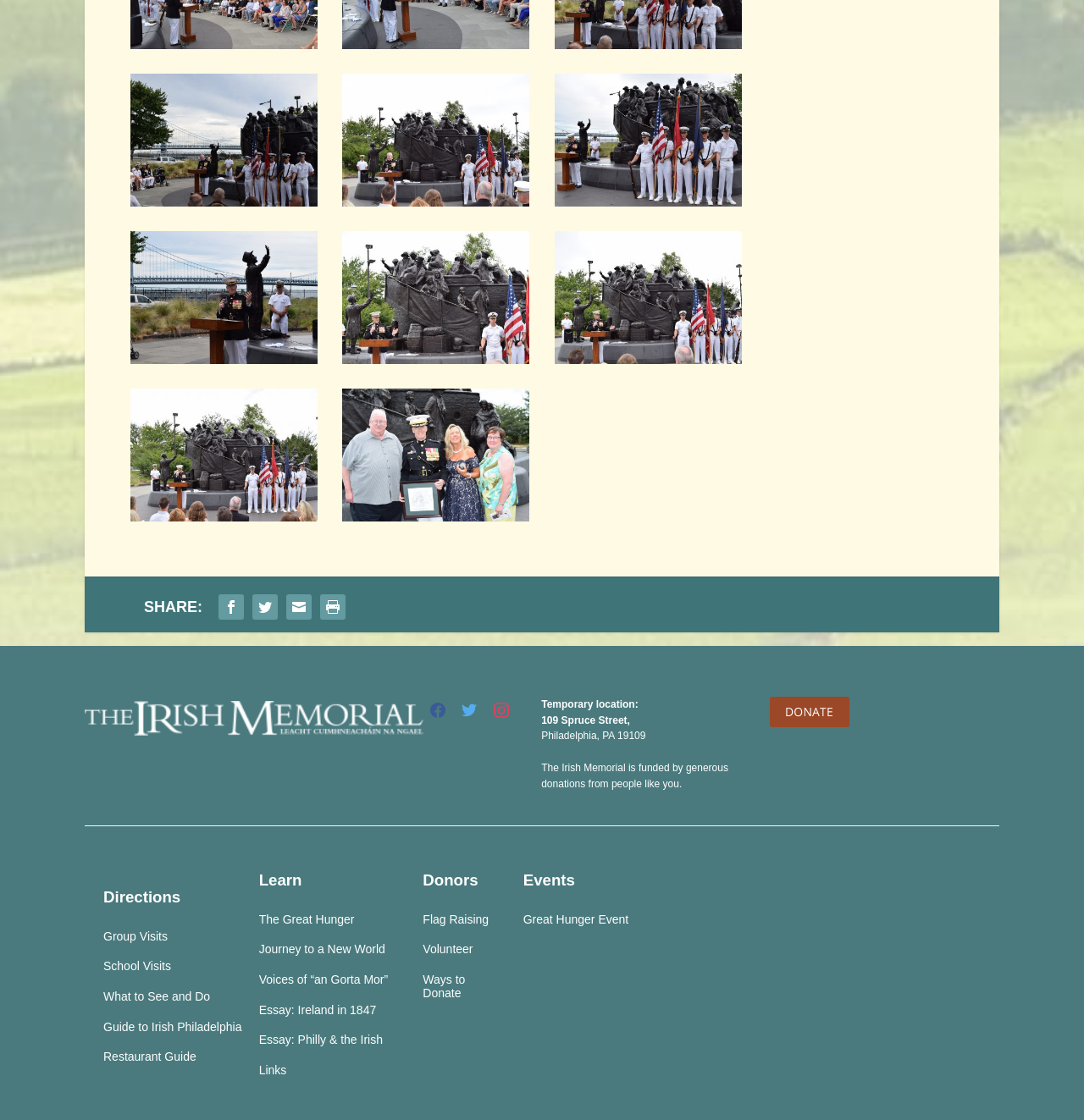Locate the bounding box coordinates of the element I should click to achieve the following instruction: "Go to the 'HOME' page".

None